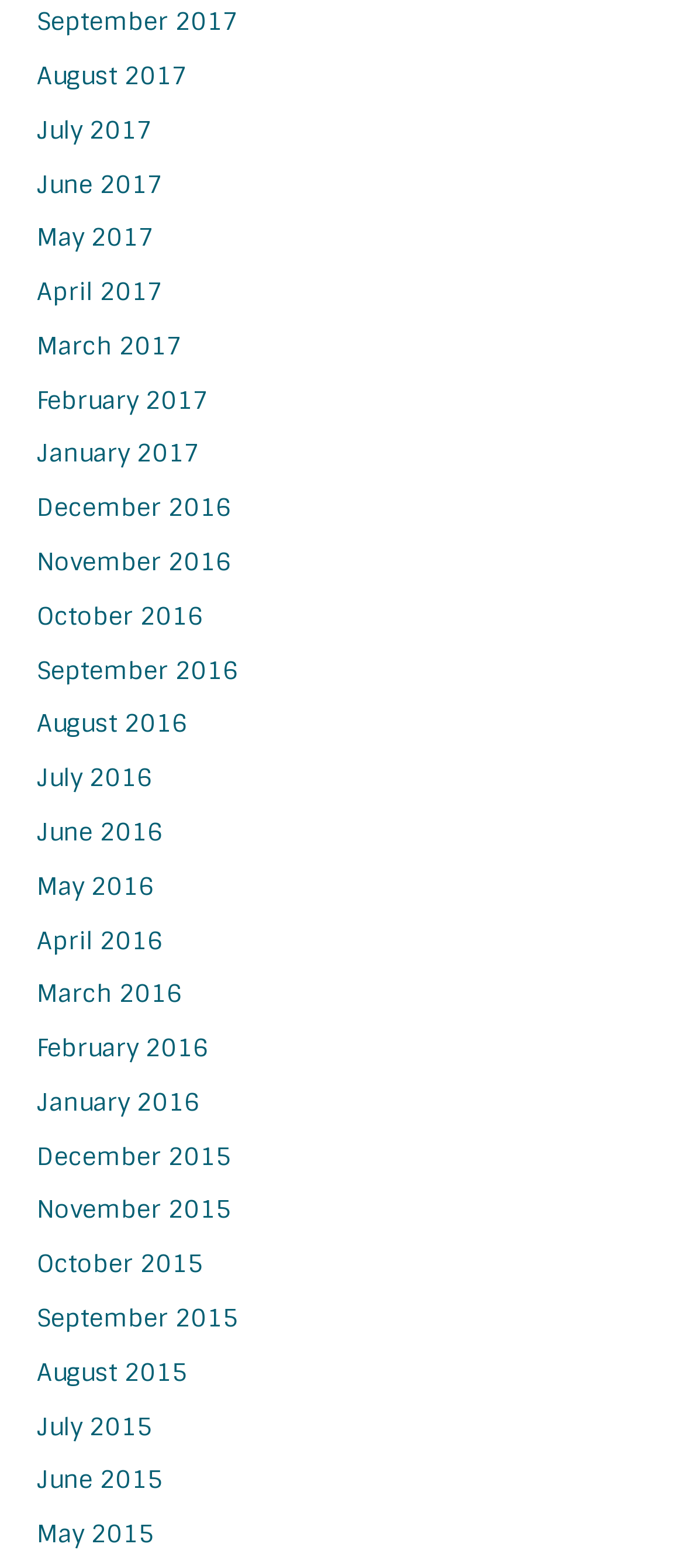Using the elements shown in the image, answer the question comprehensively: What is the earliest month listed?

I looked at the links on the webpage and found that the earliest month listed is May 2015, which is located at the bottom of the list.